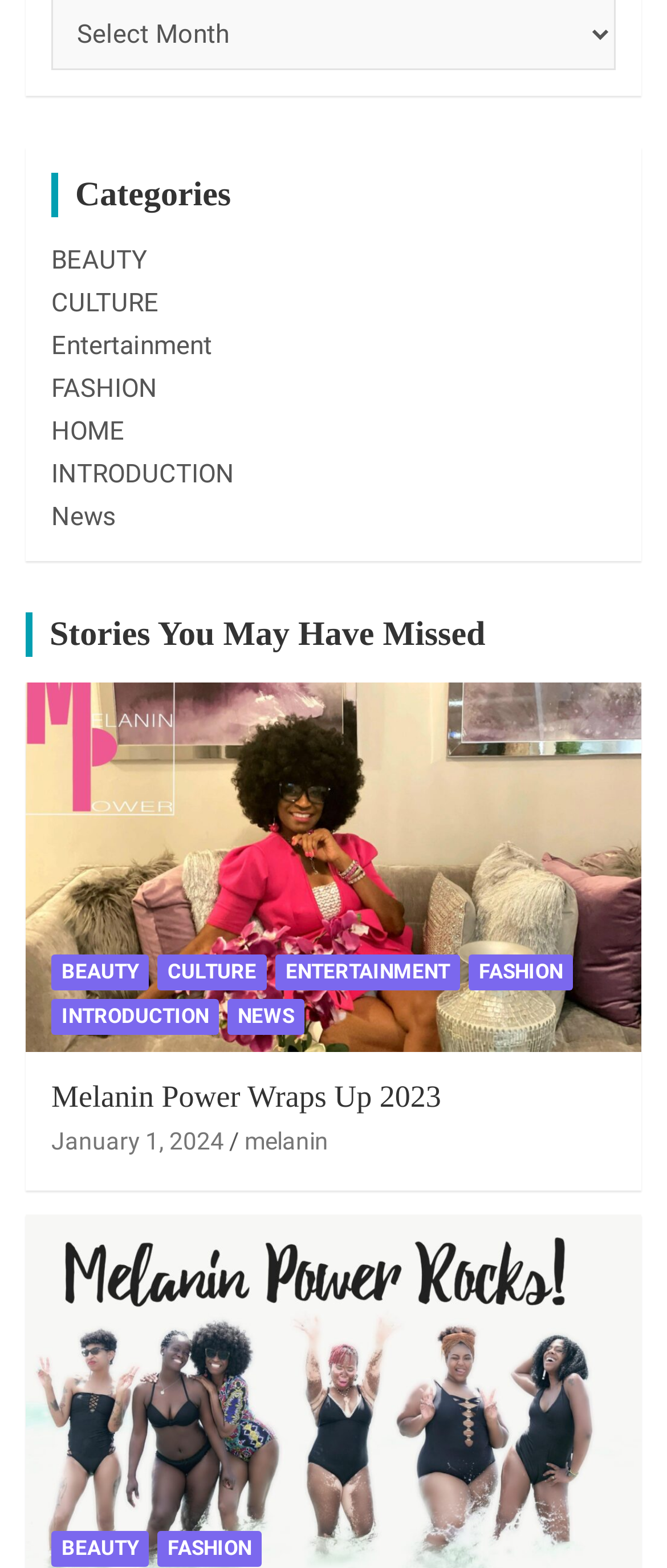Find the bounding box coordinates for the area that must be clicked to perform this action: "Click on BEAUTY category".

[0.077, 0.156, 0.221, 0.175]